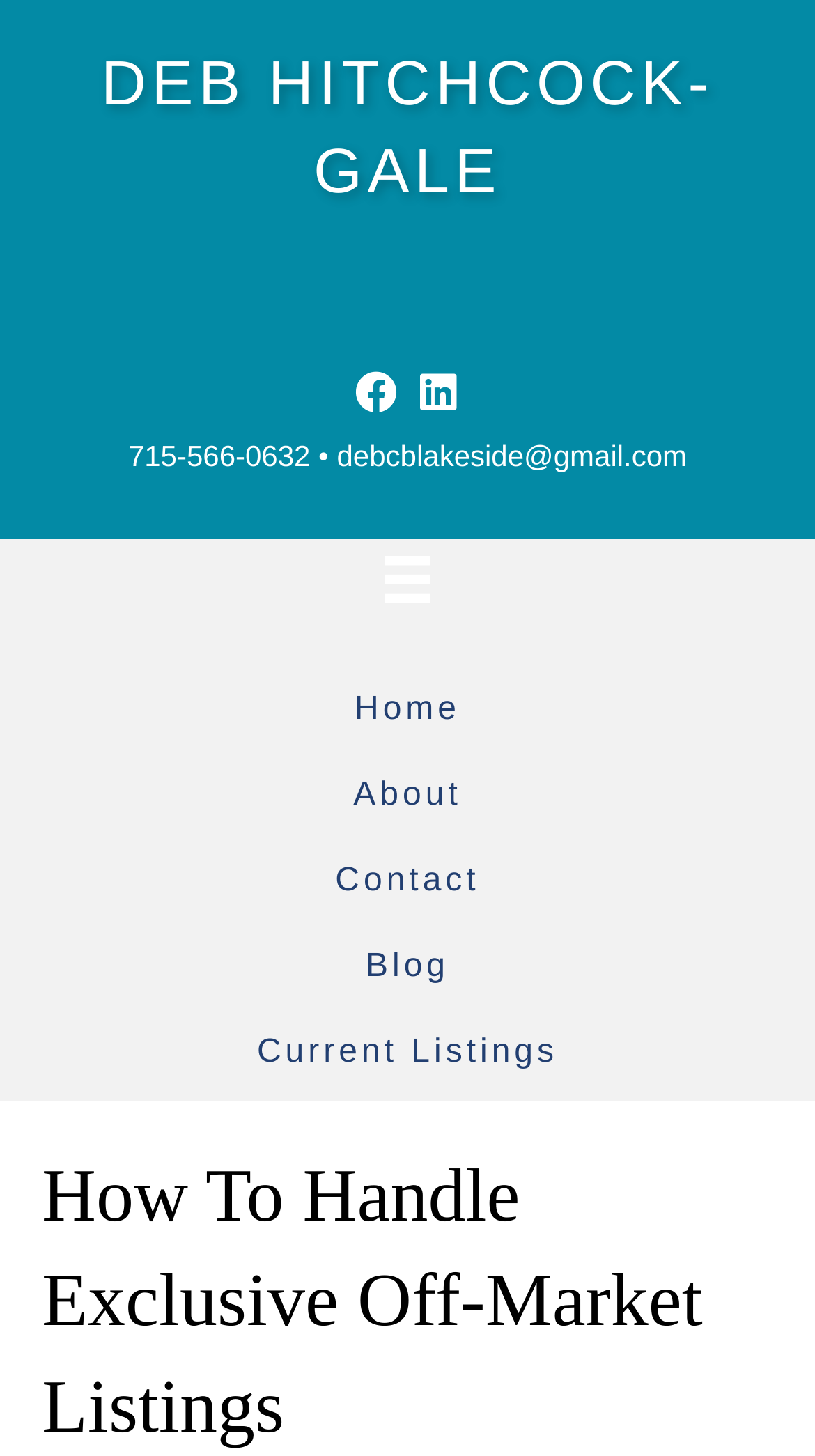Please identify the bounding box coordinates of the element's region that I should click in order to complete the following instruction: "Send an email to the realtor". The bounding box coordinates consist of four float numbers between 0 and 1, i.e., [left, top, right, bottom].

[0.413, 0.301, 0.843, 0.324]